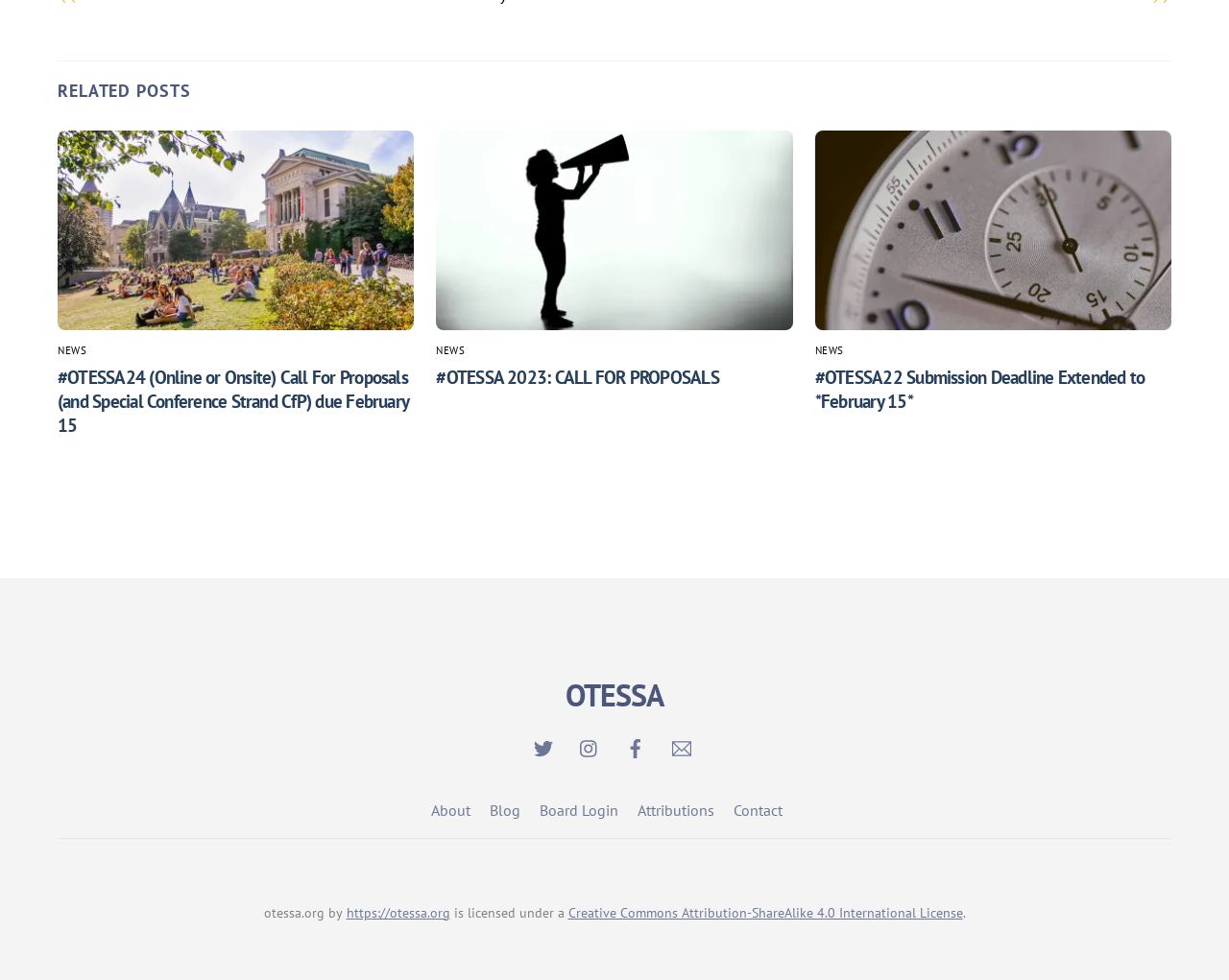Please identify the bounding box coordinates of the area that needs to be clicked to follow this instruction: "visit the home page".

None